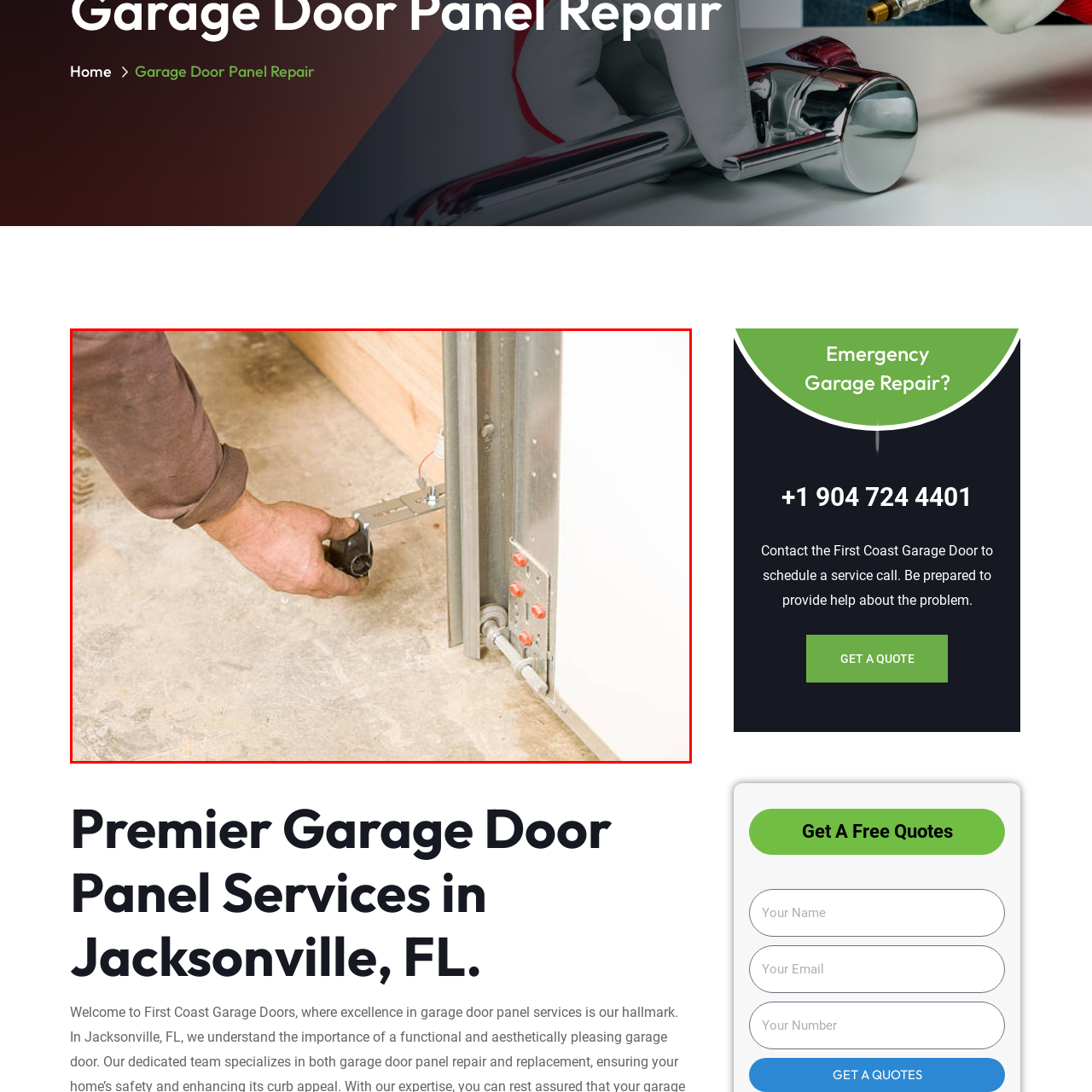Describe fully the image that is contained within the red bounding box.

The image depicts a close-up view of a person’s hand operating a garage door panel repair mechanism. The individual is using a tool to adjust or fix the components of a garage door system. The background features wooden panels, indicating a typical garage environment, while the metallic parts of the door track and mechanisms are clearly visible. This image emphasizes the hands-on nature of garage door maintenance, showcasing the expertise required in premier garage door panel services, particularly in a residential setting.